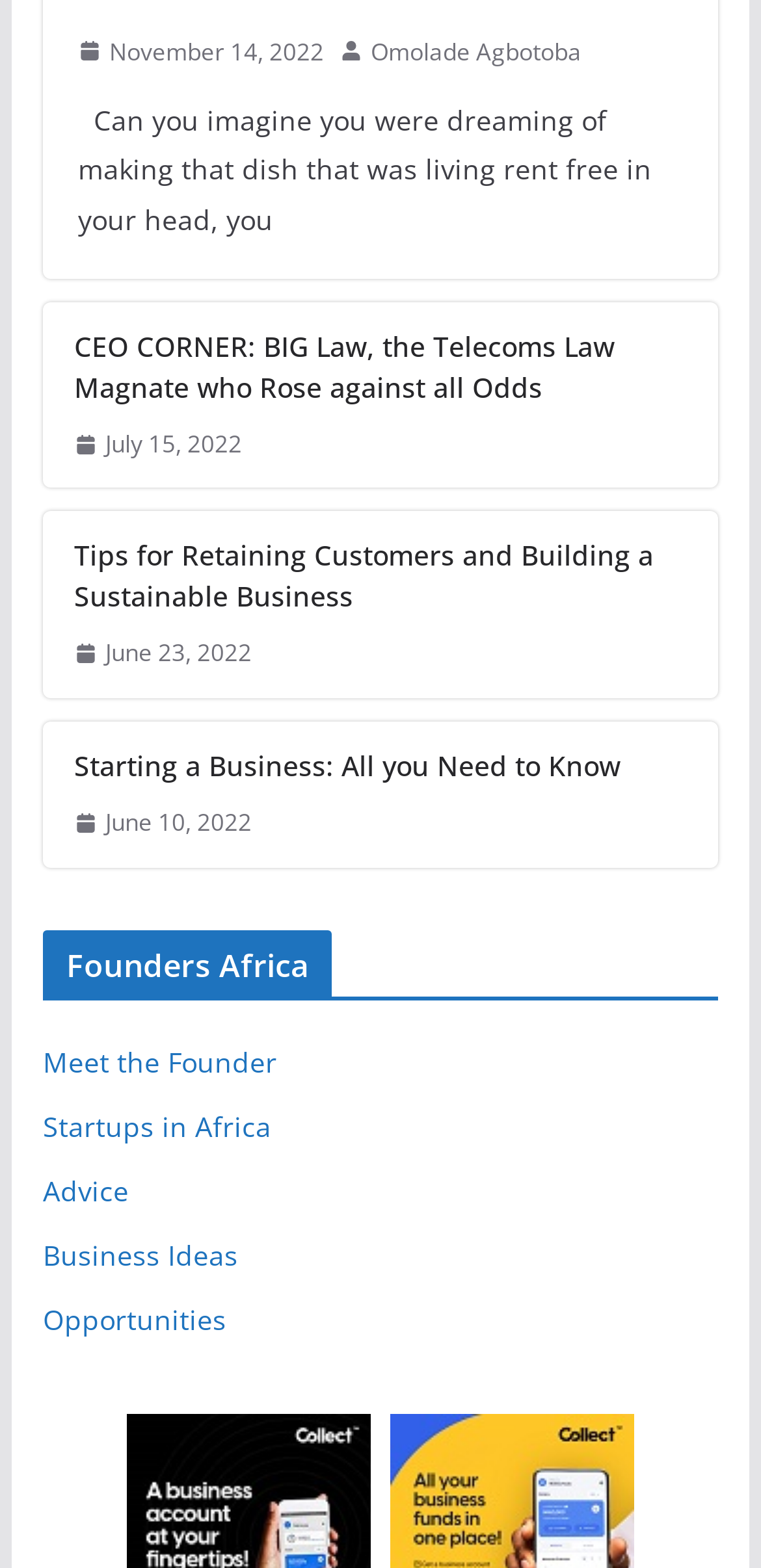Identify the bounding box for the described UI element. Provide the coordinates in (top-left x, top-left y, bottom-right x, bottom-right y) format with values ranging from 0 to 1: Omolade Agbotoba

[0.487, 0.02, 0.764, 0.046]